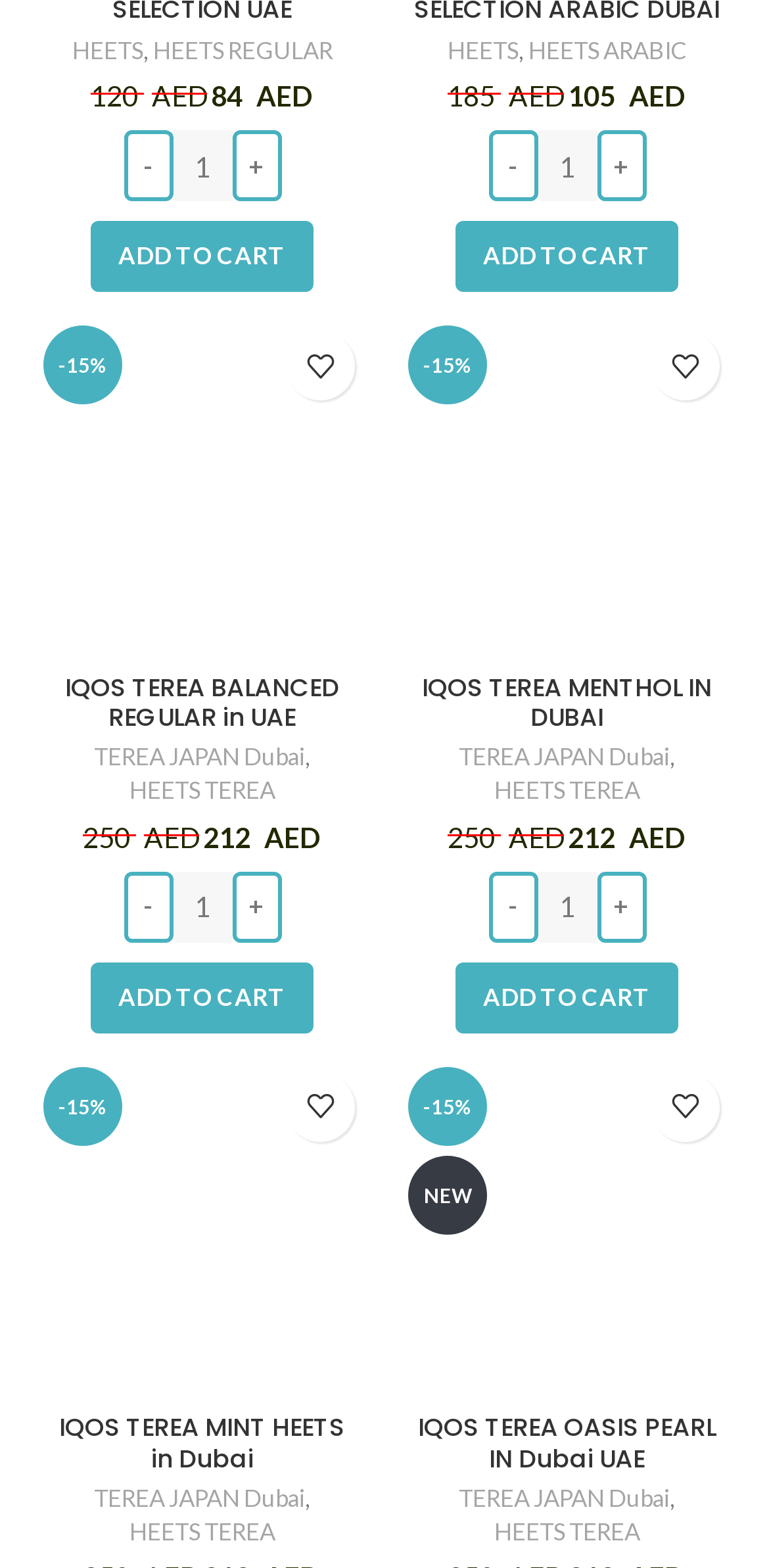Using the format (top-left x, top-left y, bottom-right x, bottom-right y), provide the bounding box coordinates for the described UI element. All values should be floating point numbers between 0 and 1: TEREA JAPAN Dubai

[0.122, 0.946, 0.396, 0.967]